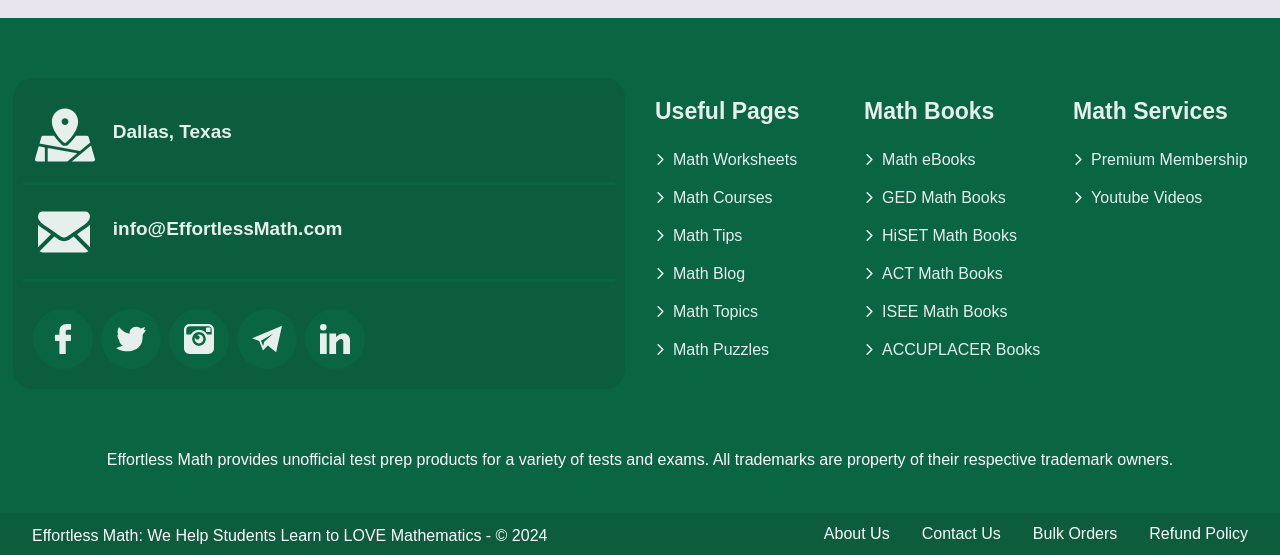Give a one-word or short-phrase answer to the following question: 
What types of math resources are available on the website?

Worksheets, Courses, Tips, Blog, Topics, Puzzles, Books